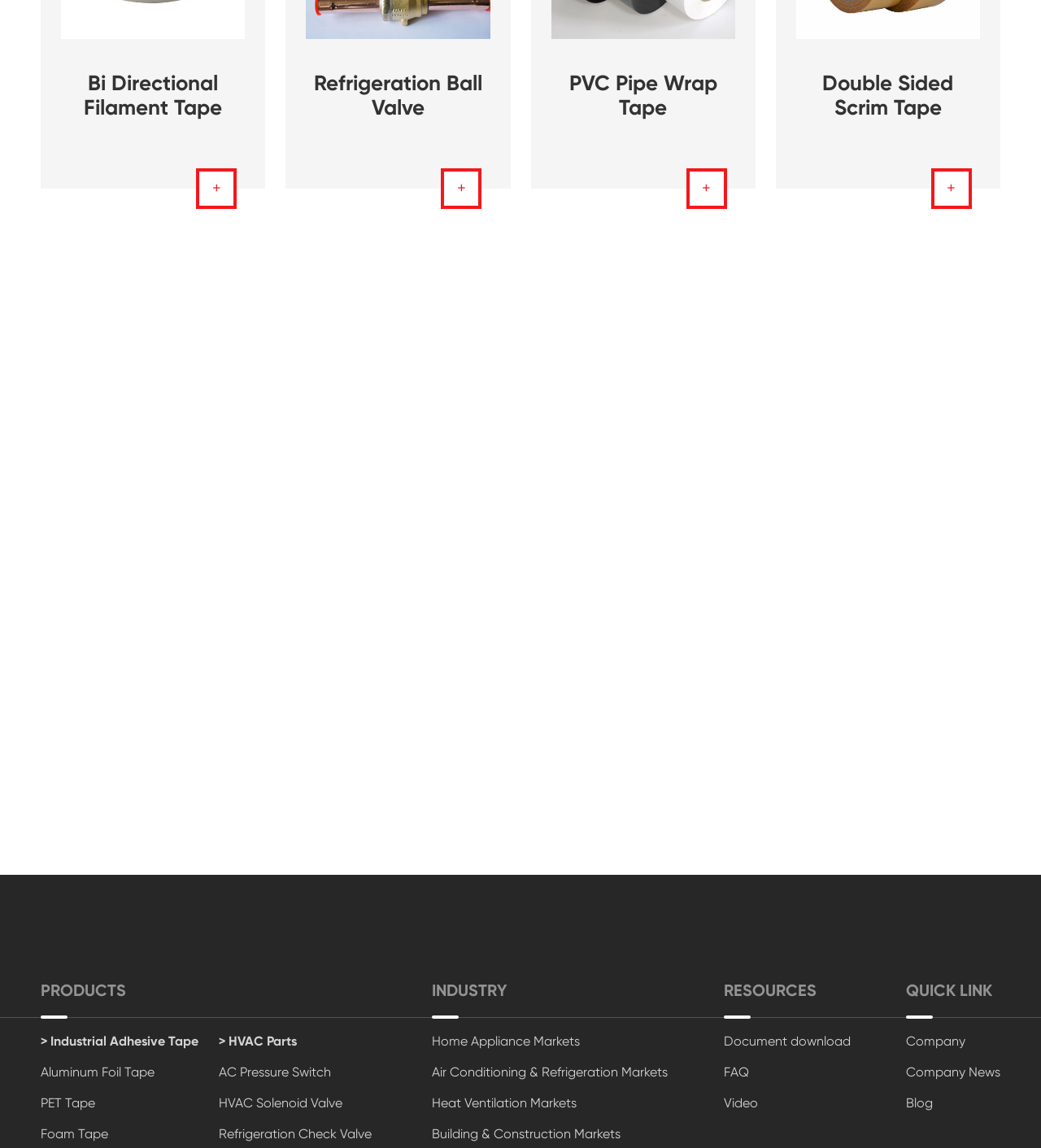Locate the bounding box of the UI element based on this description: "Bi Directional Filament Tape". Provide four float numbers between 0 and 1 as [left, top, right, bottom].

[0.059, 0.062, 0.235, 0.104]